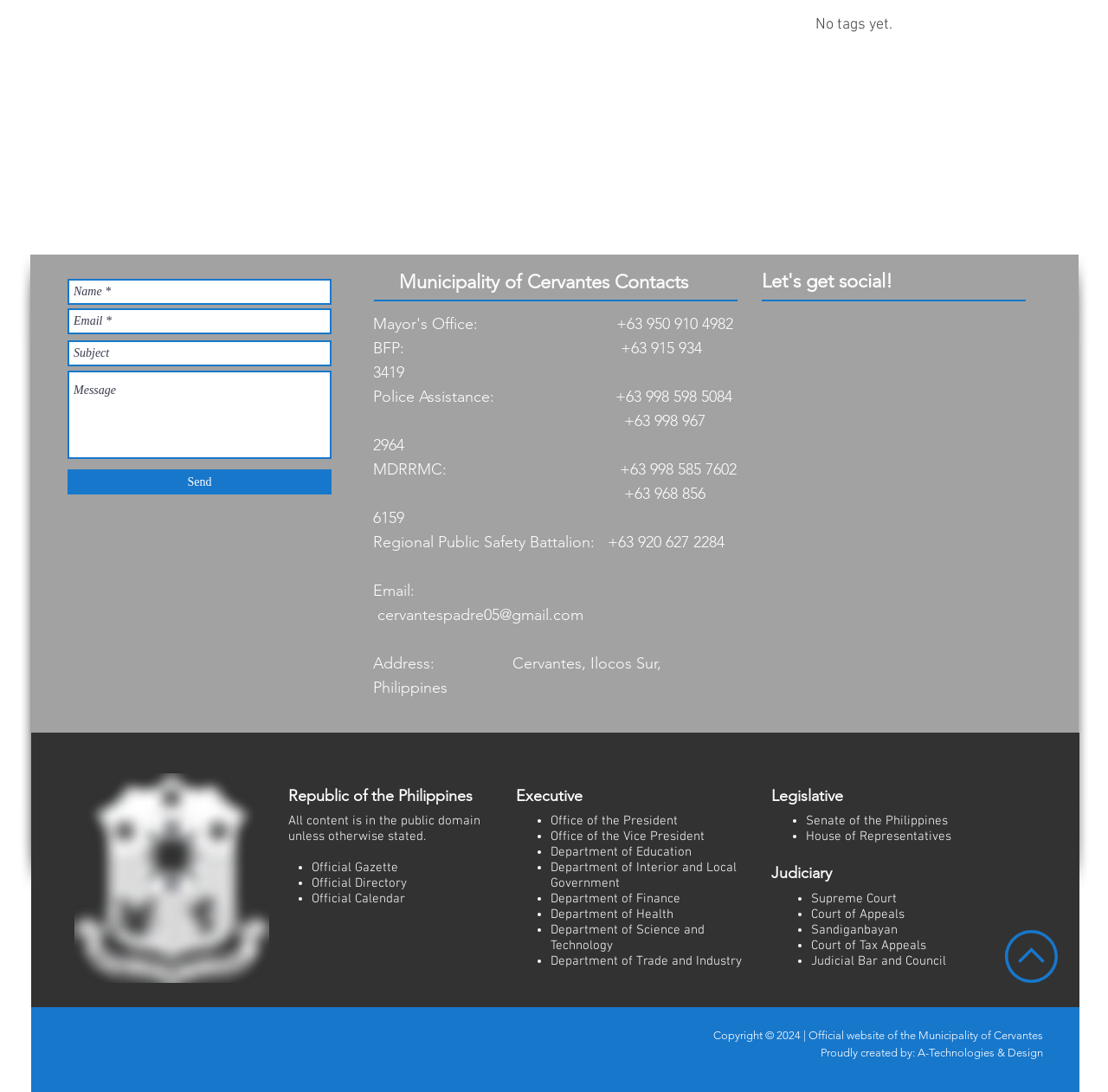Find the bounding box coordinates of the area to click in order to follow the instruction: "Check social media on LinkedIn".

[0.057, 0.937, 0.08, 0.96]